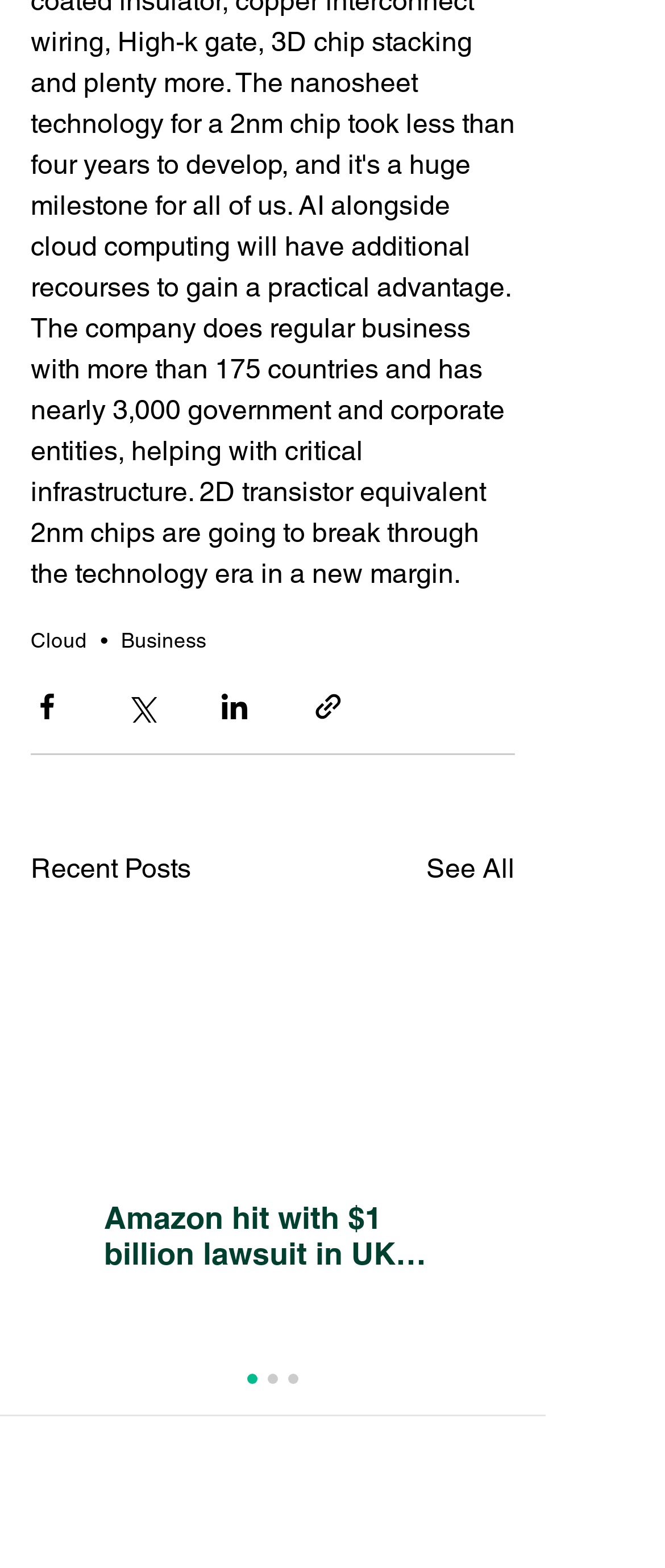Please give a concise answer to this question using a single word or phrase: 
What is the last element on the top?

Share via link